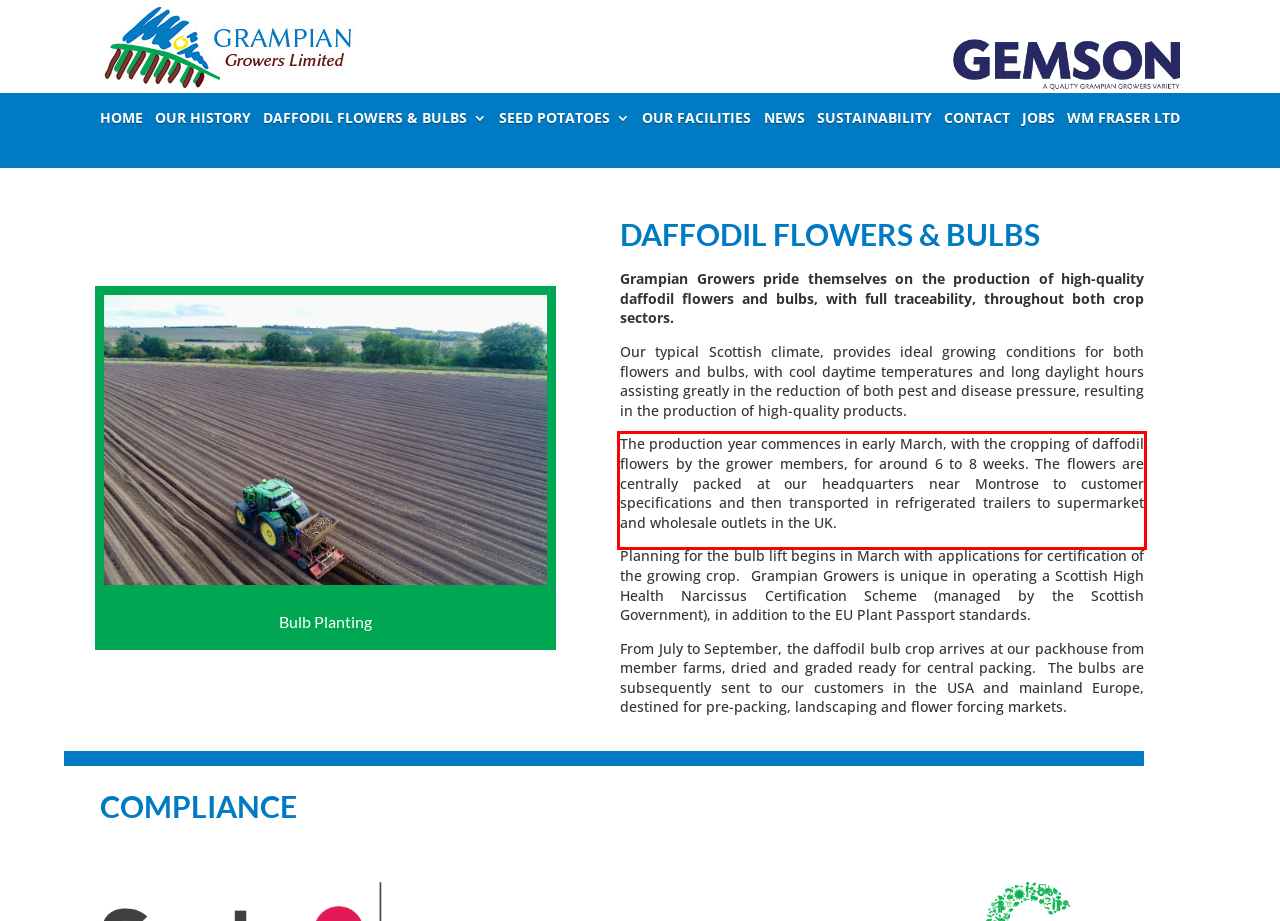Within the screenshot of the webpage, locate the red bounding box and use OCR to identify and provide the text content inside it.

The production year commences in early March, with the cropping of daffodil flowers by the grower members, for around 6 to 8 weeks. The flowers are centrally packed at our headquarters near Montrose to customer specifications and then transported in refrigerated trailers to supermarket and wholesale outlets in the UK.